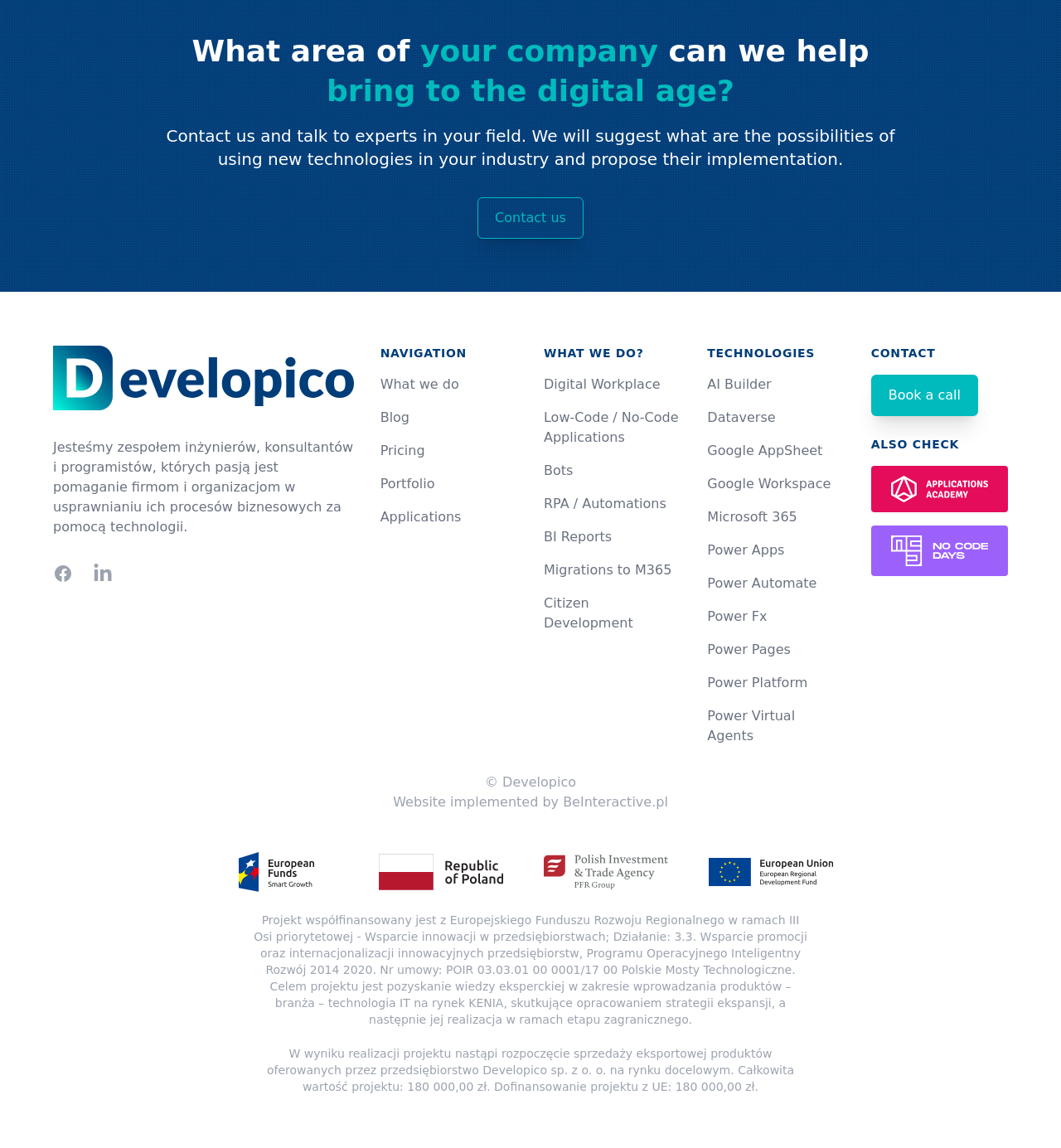Please identify the bounding box coordinates of the element's region that needs to be clicked to fulfill the following instruction: "Visit our blog". The bounding box coordinates should consist of four float numbers between 0 and 1, i.e., [left, top, right, bottom].

[0.358, 0.357, 0.386, 0.37]